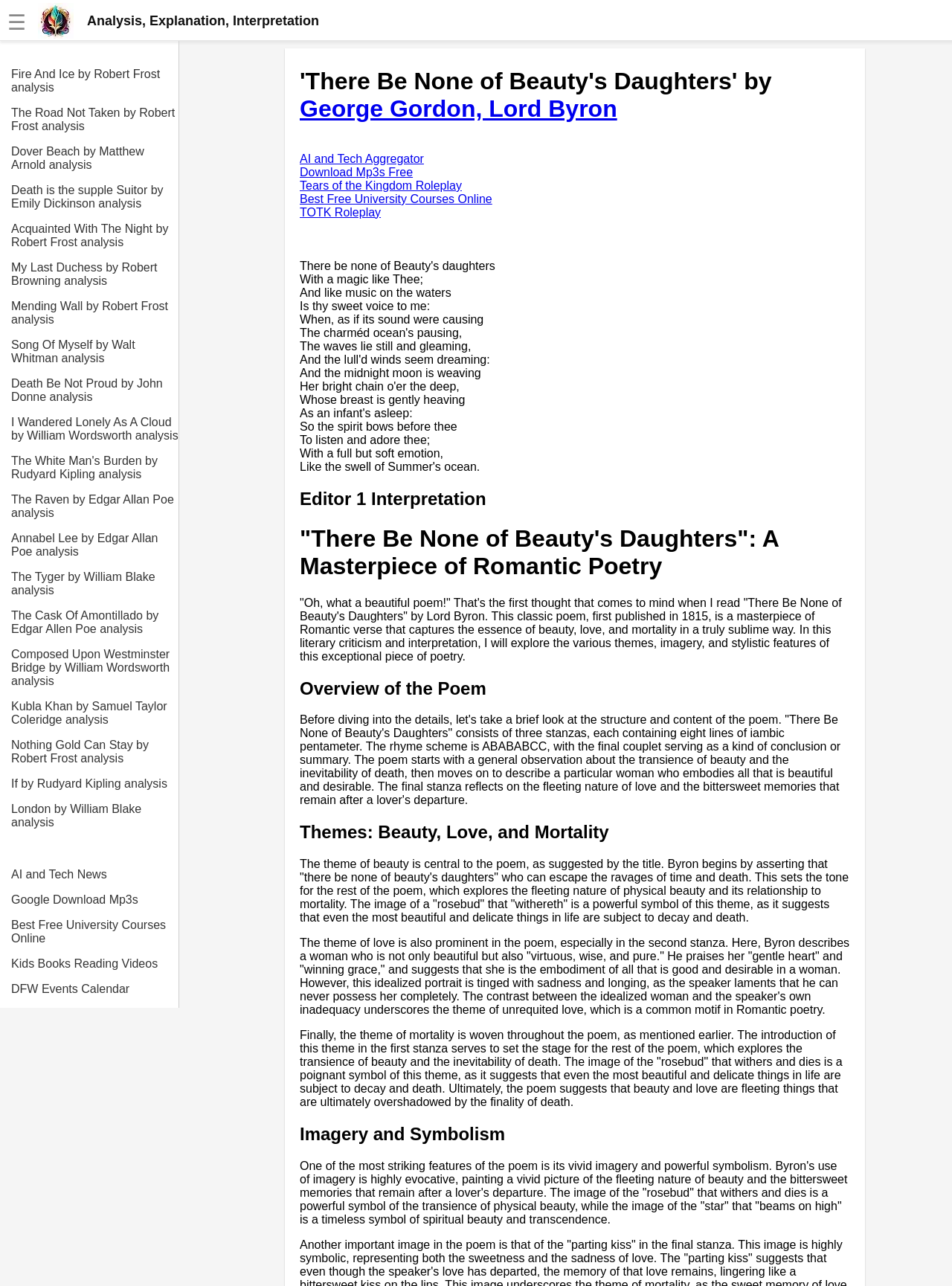Please find and report the bounding box coordinates of the element to click in order to perform the following action: "Read the poem 'There Be None of Beauty's Daughters' by George Gordon, Lord Byron". The coordinates should be expressed as four float numbers between 0 and 1, in the format [left, top, right, bottom].

[0.315, 0.053, 0.893, 0.096]